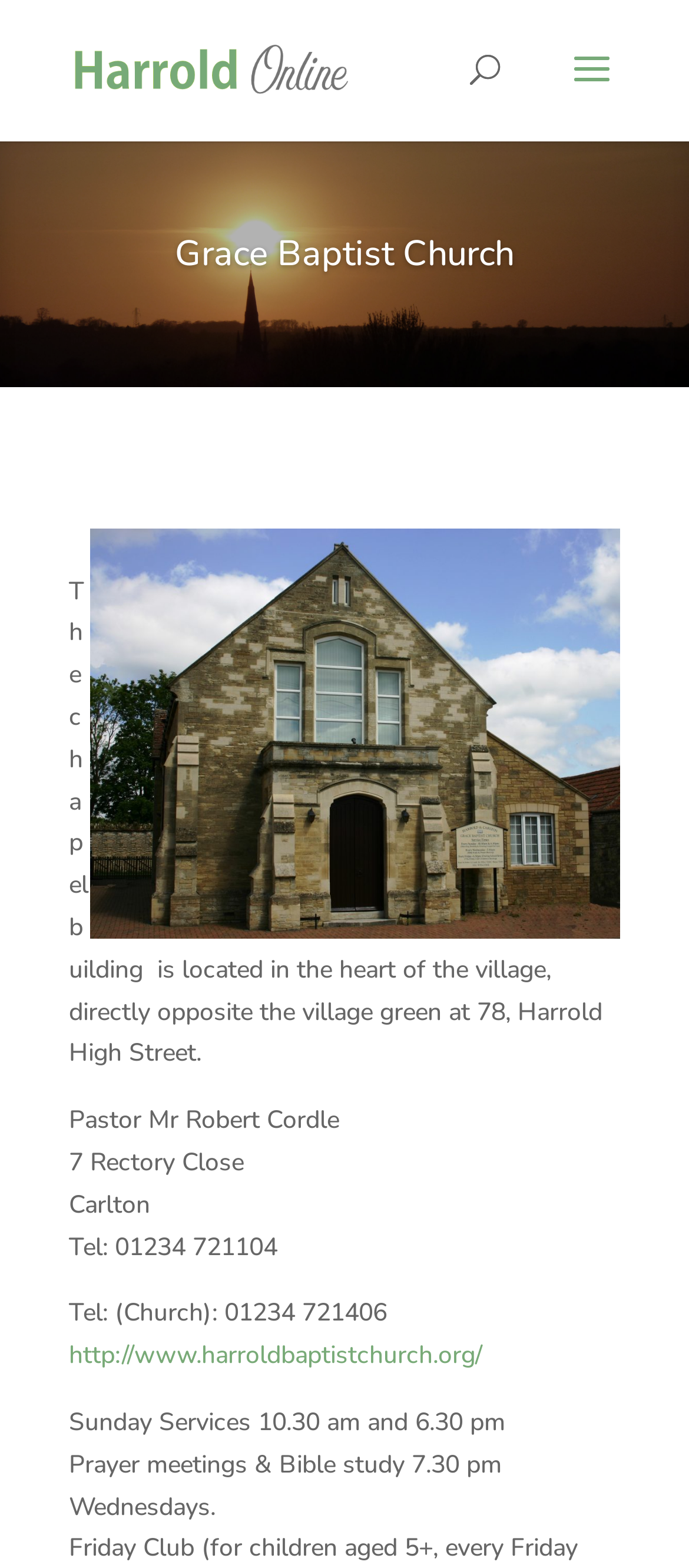Provide the bounding box coordinates of the HTML element this sentence describes: "http://www.harroldbaptistchurch.org/".

[0.1, 0.854, 0.7, 0.875]